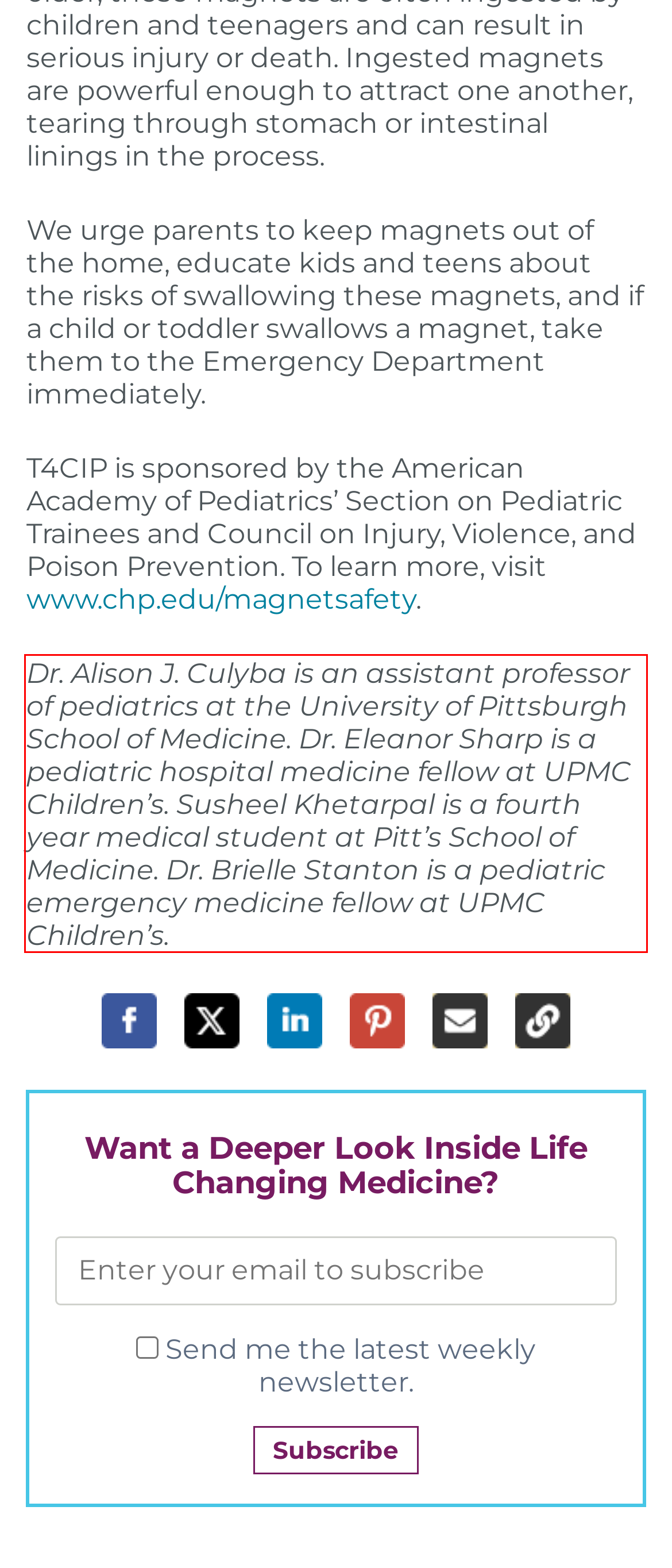Given a webpage screenshot with a red bounding box, perform OCR to read and deliver the text enclosed by the red bounding box.

Dr. Alison J. Culyba is an assistant professor of pediatrics at the University of Pittsburgh School of Medicine. Dr. Eleanor Sharp is a pediatric hospital medicine fellow at UPMC Children’s. Susheel Khetarpal is a fourth year medical student at Pitt’s School of Medicine. Dr. Brielle Stanton is a pediatric emergency medicine fellow at UPMC Children’s.